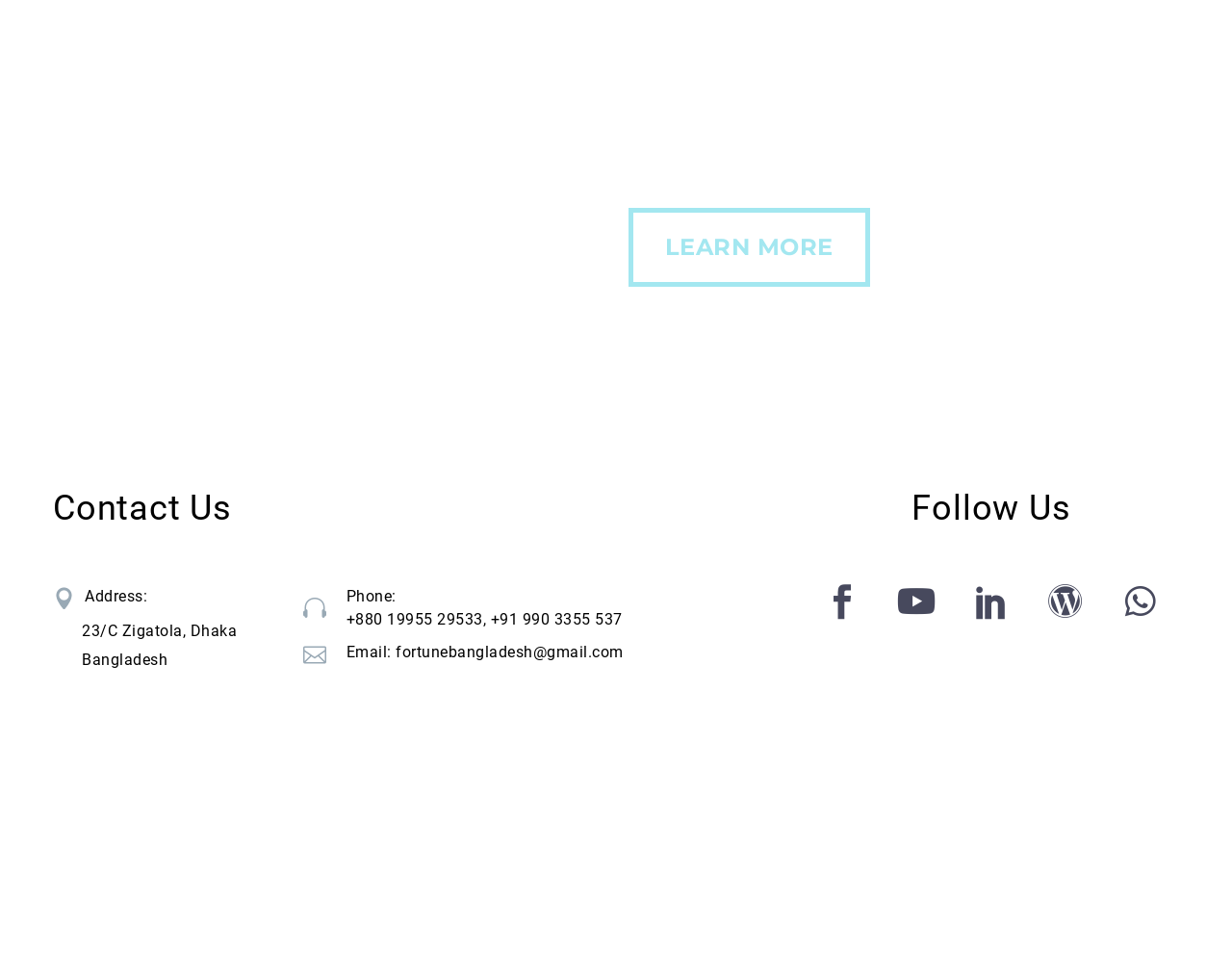Please predict the bounding box coordinates (top-left x, top-left y, bottom-right x, bottom-right y) for the UI element in the screenshot that fits the description: Social-linkedin

[0.777, 0.583, 0.833, 0.654]